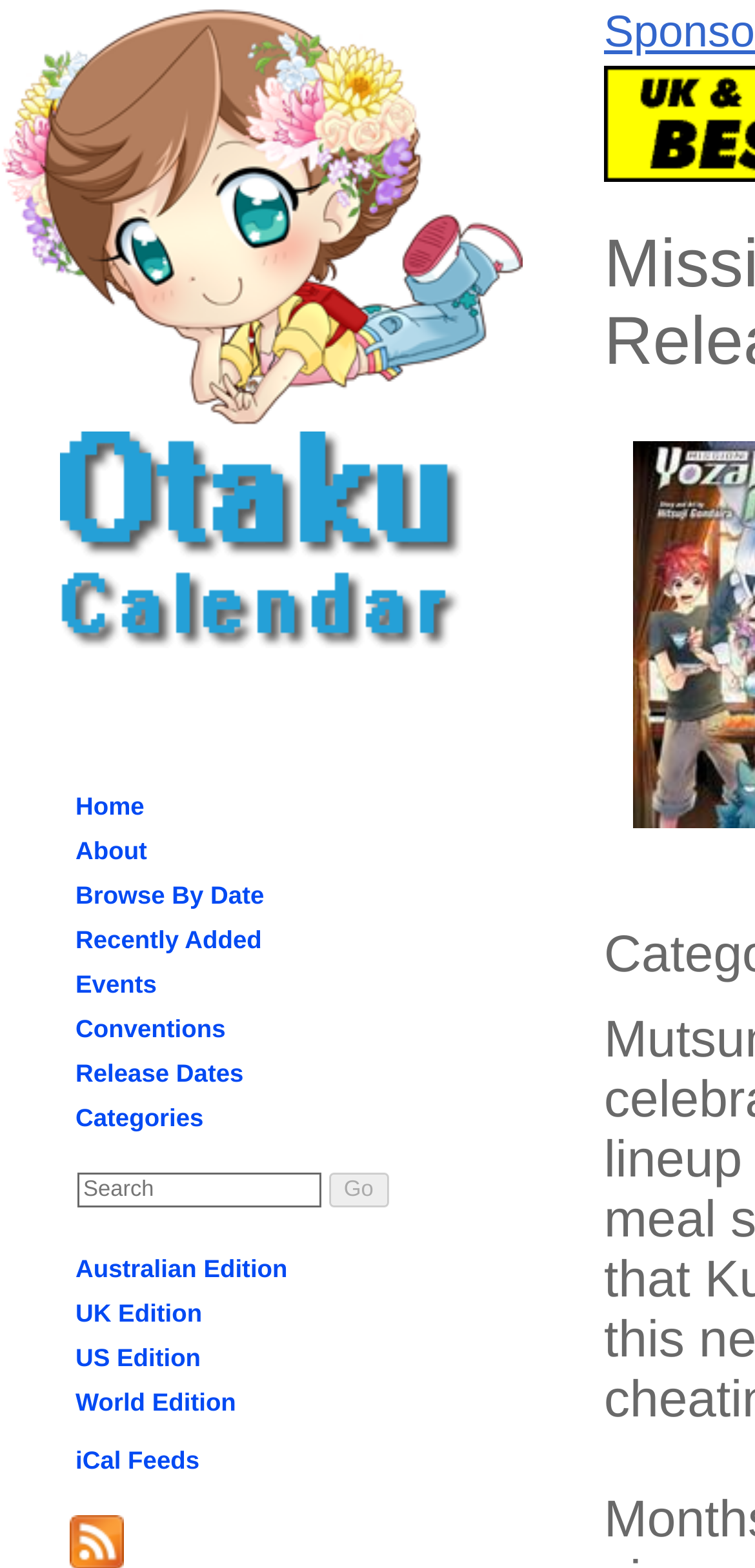Find the bounding box coordinates corresponding to the UI element with the description: "Browse By Date". The coordinates should be formatted as [left, top, right, bottom], with values as floats between 0 and 1.

[0.092, 0.558, 0.358, 0.584]